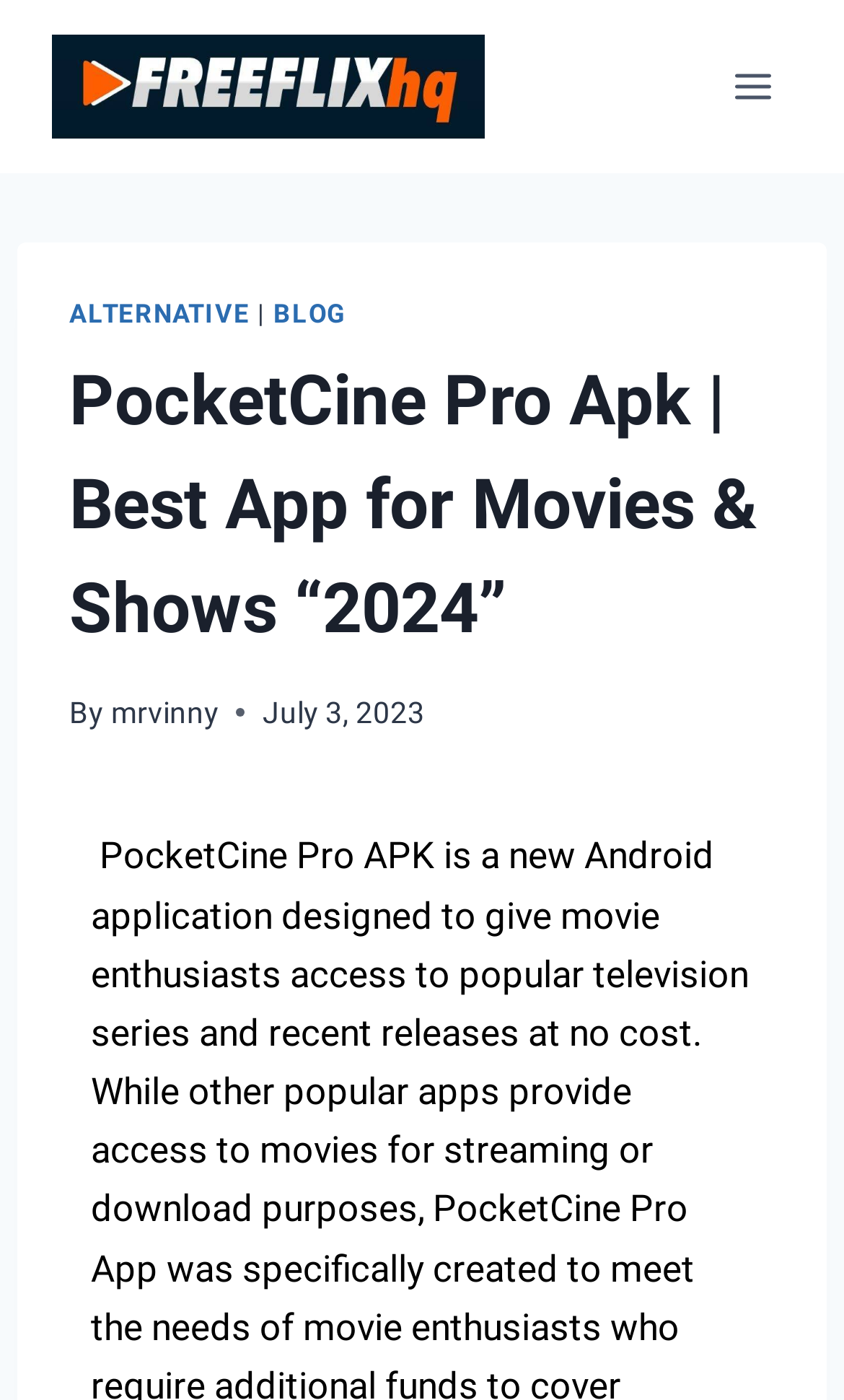Analyze and describe the webpage in a detailed narrative.

The webpage is about PocketCine Pro Apk, an app for watching movies and shows. At the top-left corner, there is a link to "FreeFlix HQ" accompanied by an image with the same name. On the top-right corner, there is a button to open a menu. 

When the menu is expanded, a header section appears, containing three links: "ALTERNATIVE", "BLOG", and a separator in between. Below the links, there is a heading that reads "PocketCine Pro Apk | Best App for Movies & Shows “2024”". 

Under the heading, there is a section with text "By" followed by a link to "mrvinny", and a timestamp showing "July 3, 2023". There is also a small, non-descriptive text element nearby.